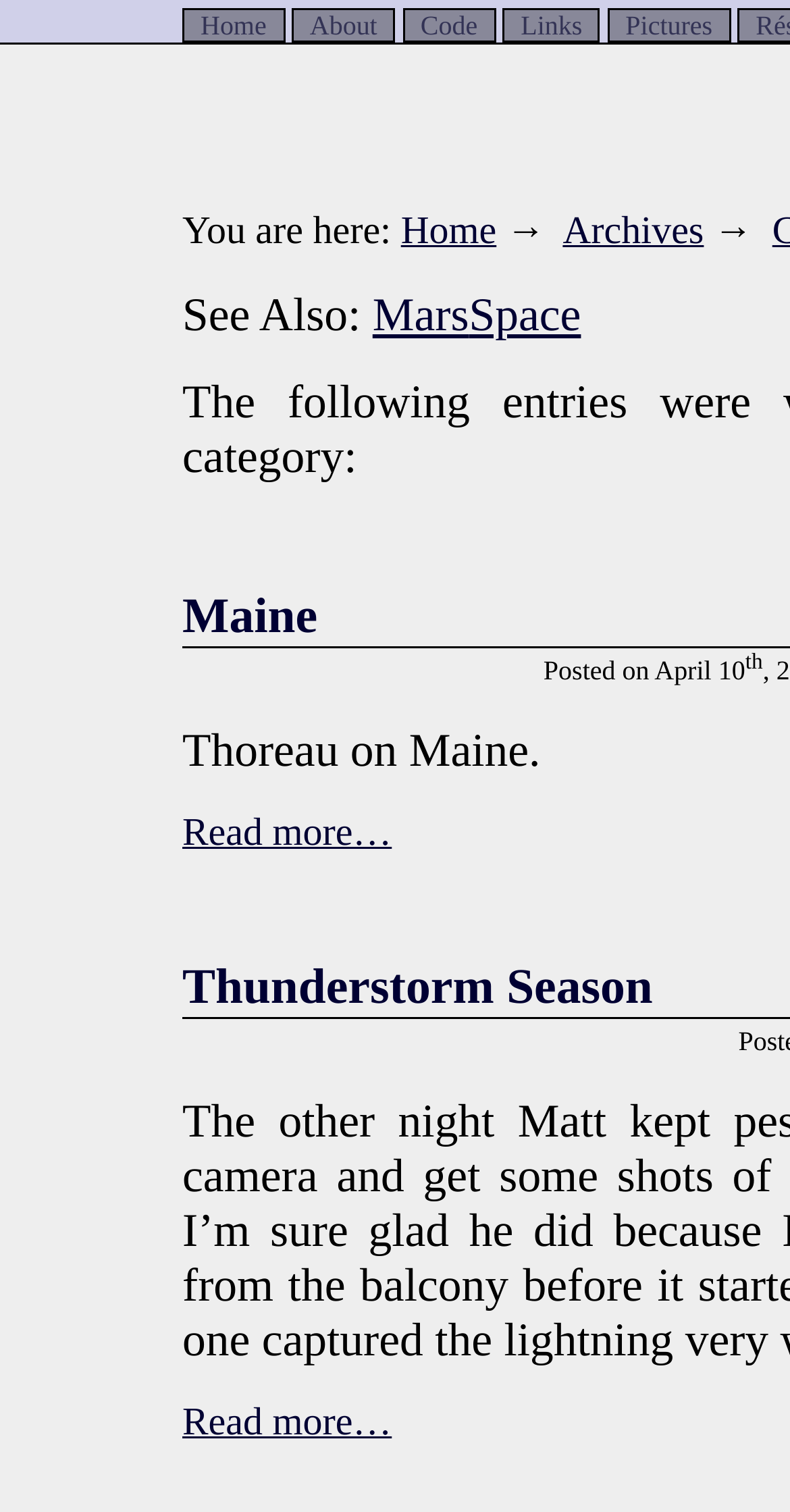What is the date of the article 'Thoreau on Maine.'?
Please provide a detailed answer to the question.

I looked for the date of the article 'Thoreau on Maine.' and found that it is 'Posted on April 10', so the date of the article is April 10.